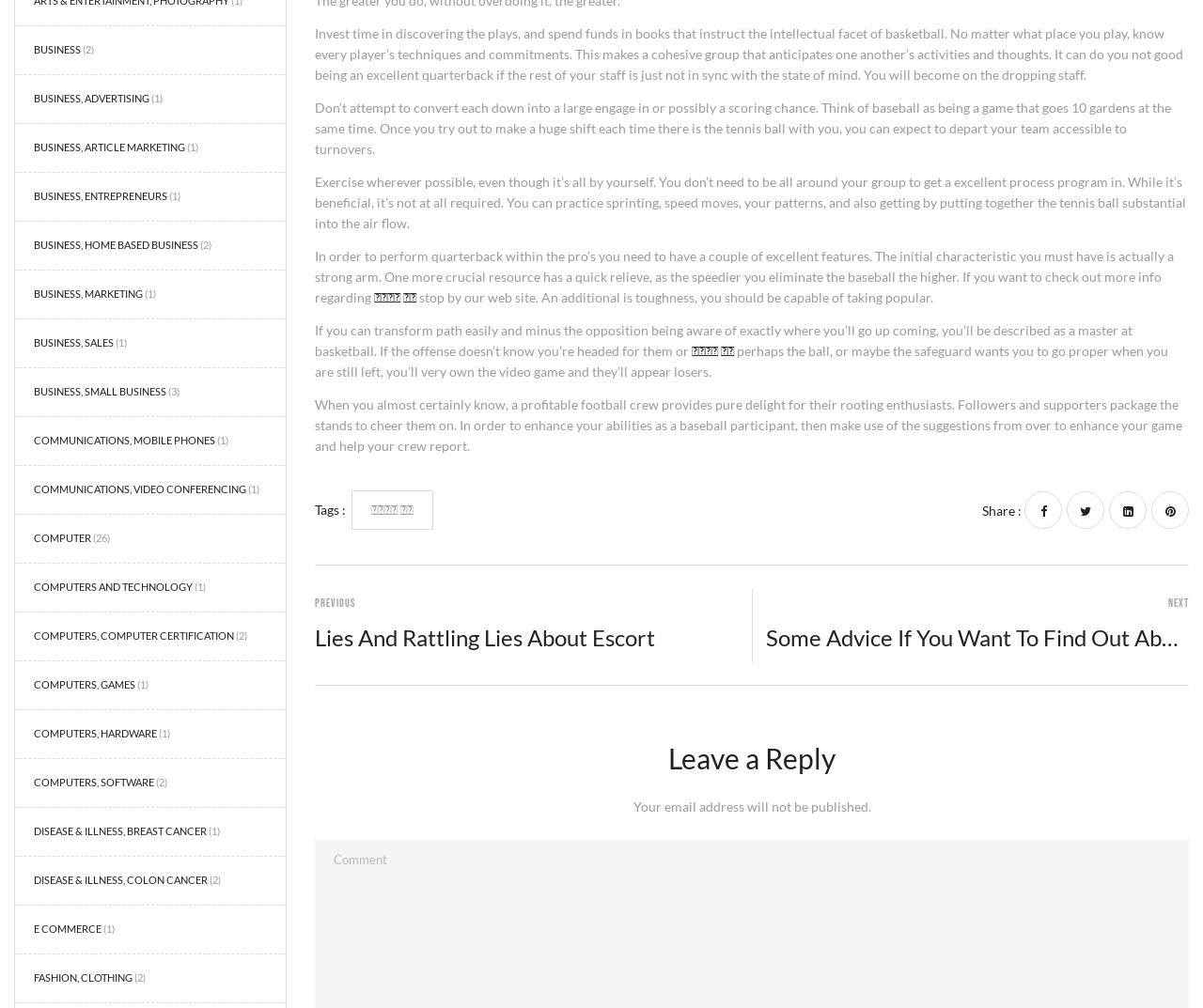What type of content is presented in the paragraphs?
Using the image, respond with a single word or phrase.

Advice and tips